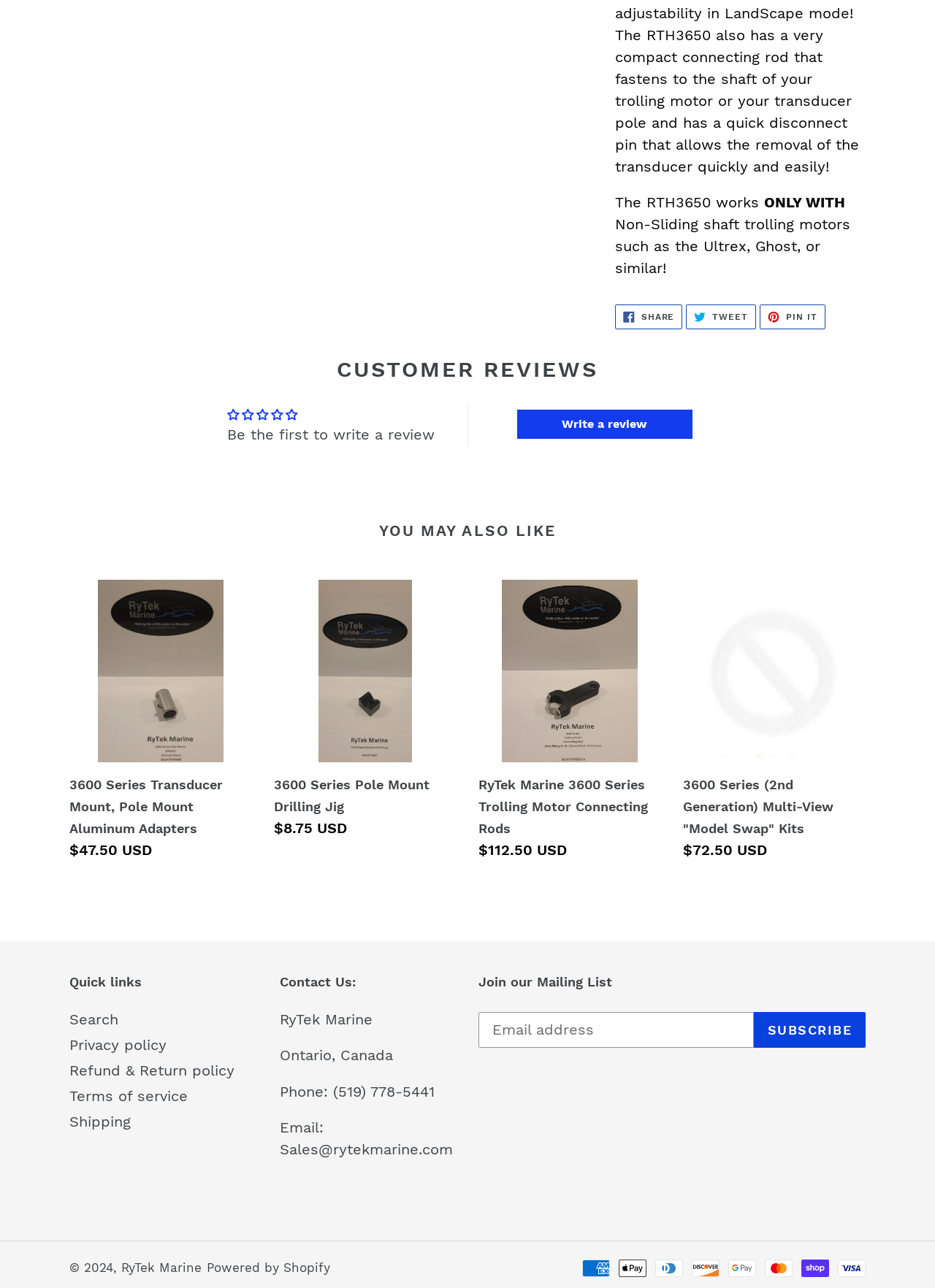Please find the bounding box coordinates of the element's region to be clicked to carry out this instruction: "Search".

[0.074, 0.785, 0.127, 0.798]